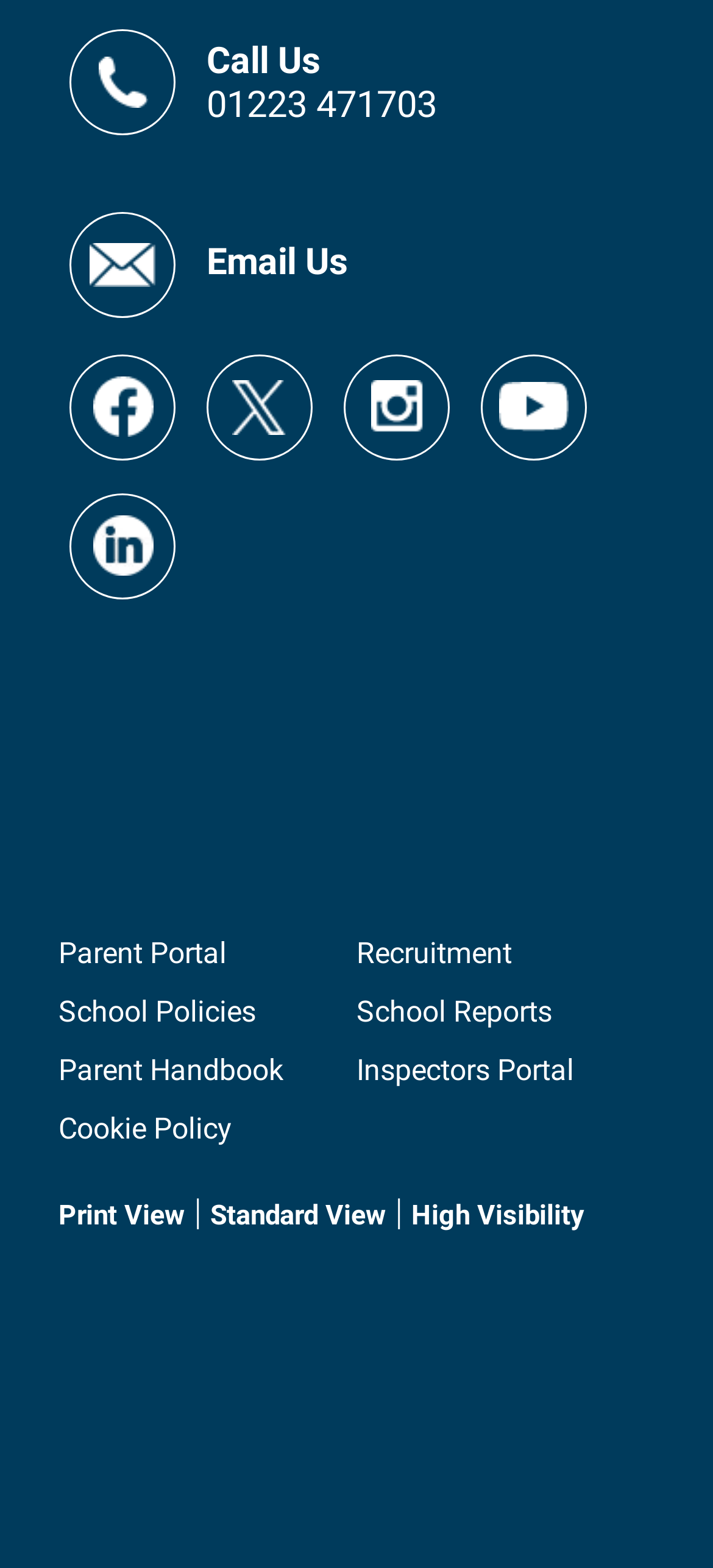How many links are there in the bottom section?
Based on the image, give a one-word or short phrase answer.

8